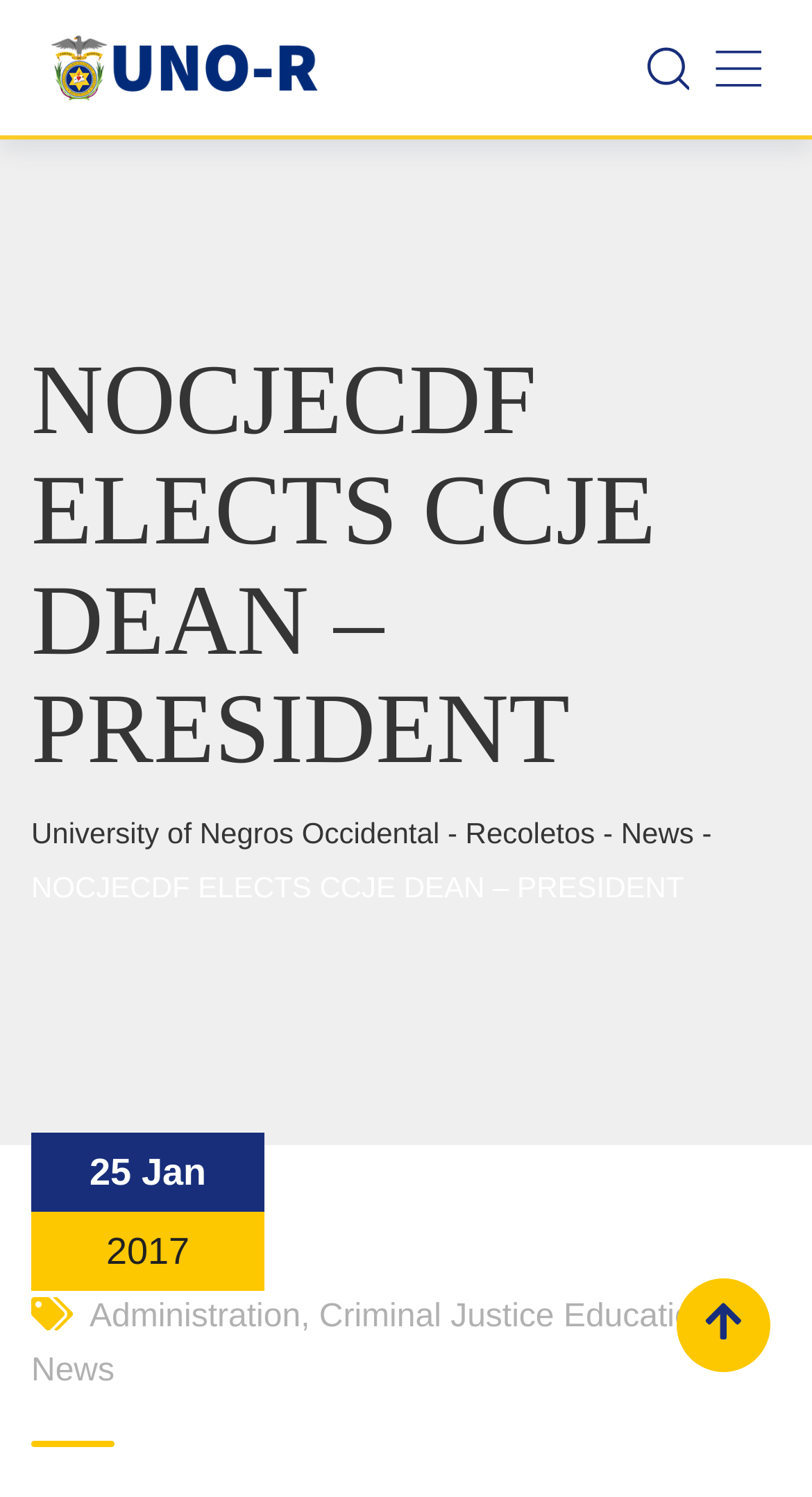Can you find and provide the title of the webpage?

NOCJECDF ELECTS CCJE DEAN – PRESIDENT